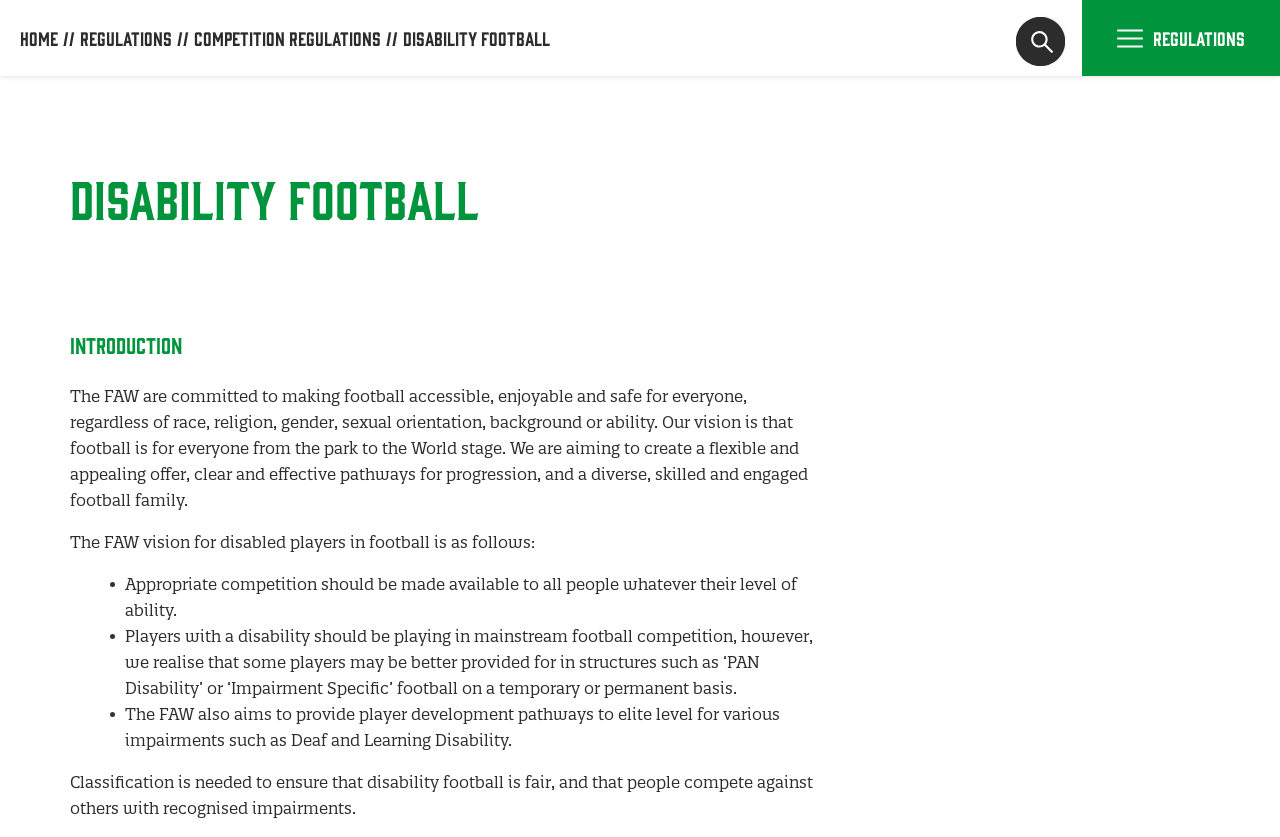Please provide a comprehensive response to the question based on the details in the image: What is the FAW's vision for disabled players in football?

The webpage states that the FAW's vision is that football is for everyone from the park to the World stage, and that they aim to create a flexible and appealing offer, clear and effective pathways for progression, and a diverse, skilled and engaged football family. This suggests that the FAW's vision is to make football accessible and enjoyable for everyone, regardless of ability.